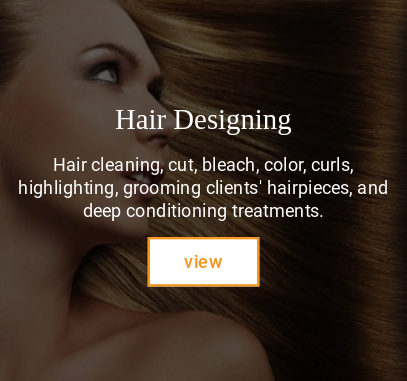Give a one-word or short-phrase answer to the following question: 
What is the color of the button?

Bright orange